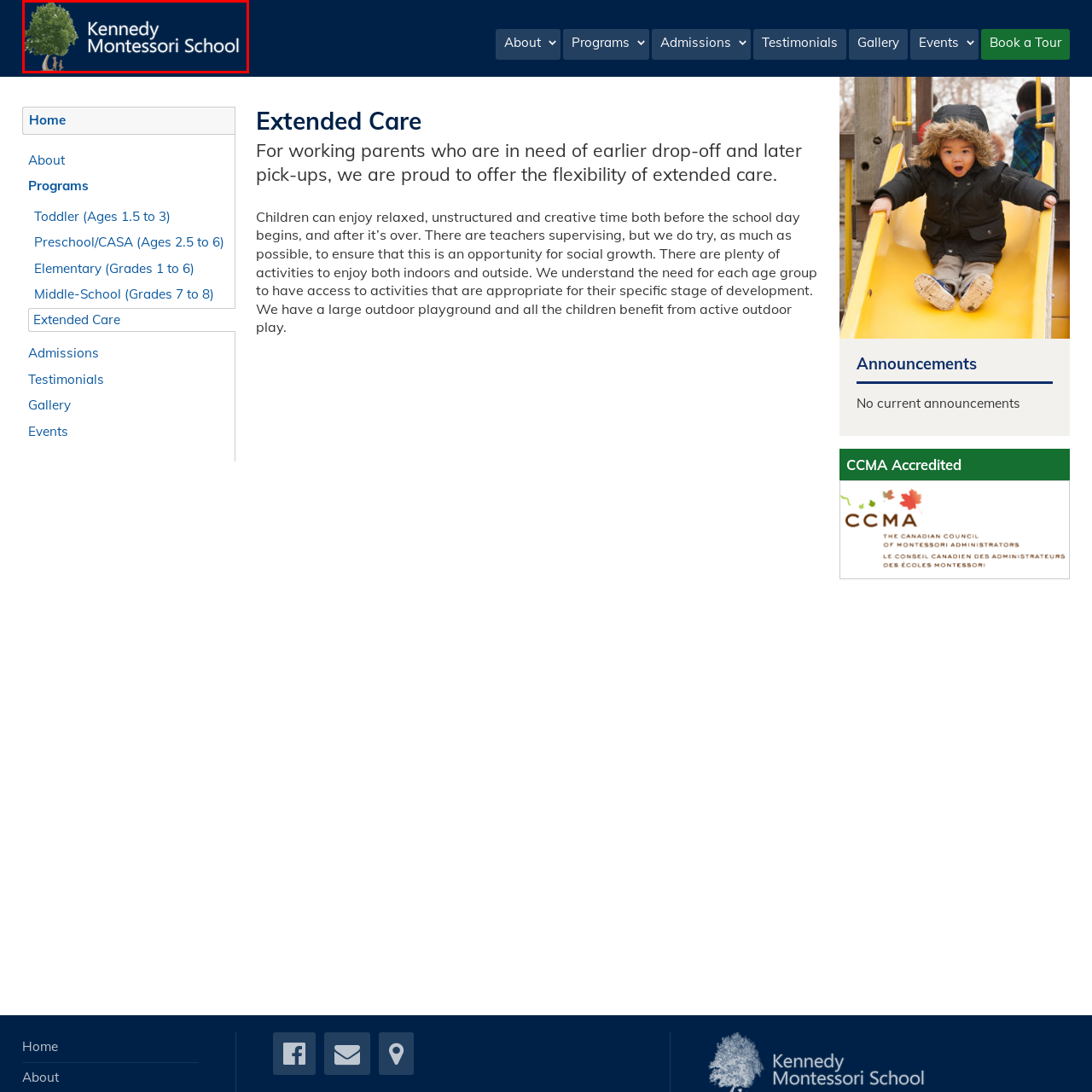Concentrate on the section within the teal border, What are the two children below the tree doing? 
Provide a single word or phrase as your answer.

Playing